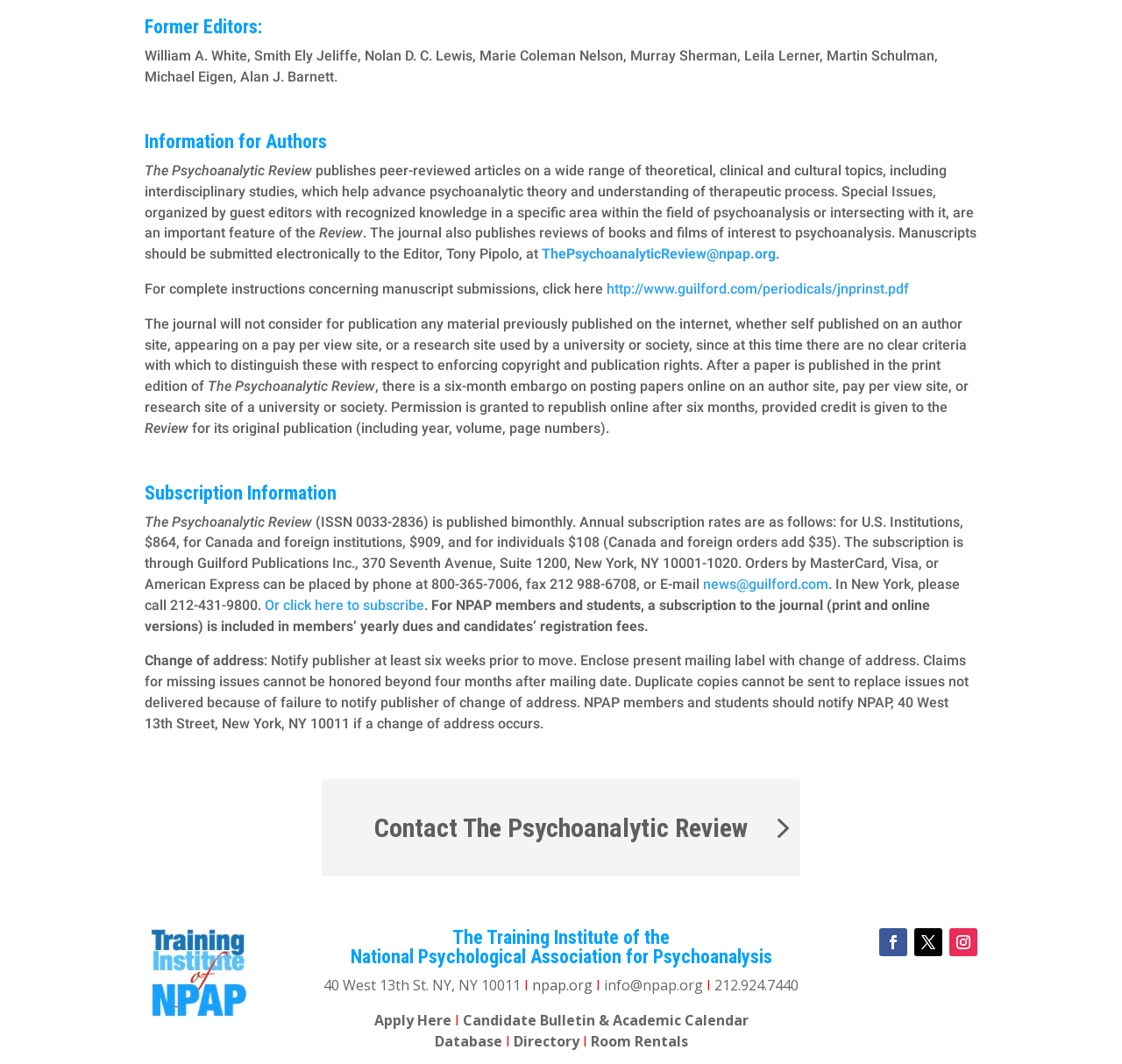What is the email address to submit manuscripts?
Please respond to the question with a detailed and thorough explanation.

I found the answer by looking at the link element with text 'ThePsychoanalyticReview@npap.org', which is located under the 'Information for Authors' heading.